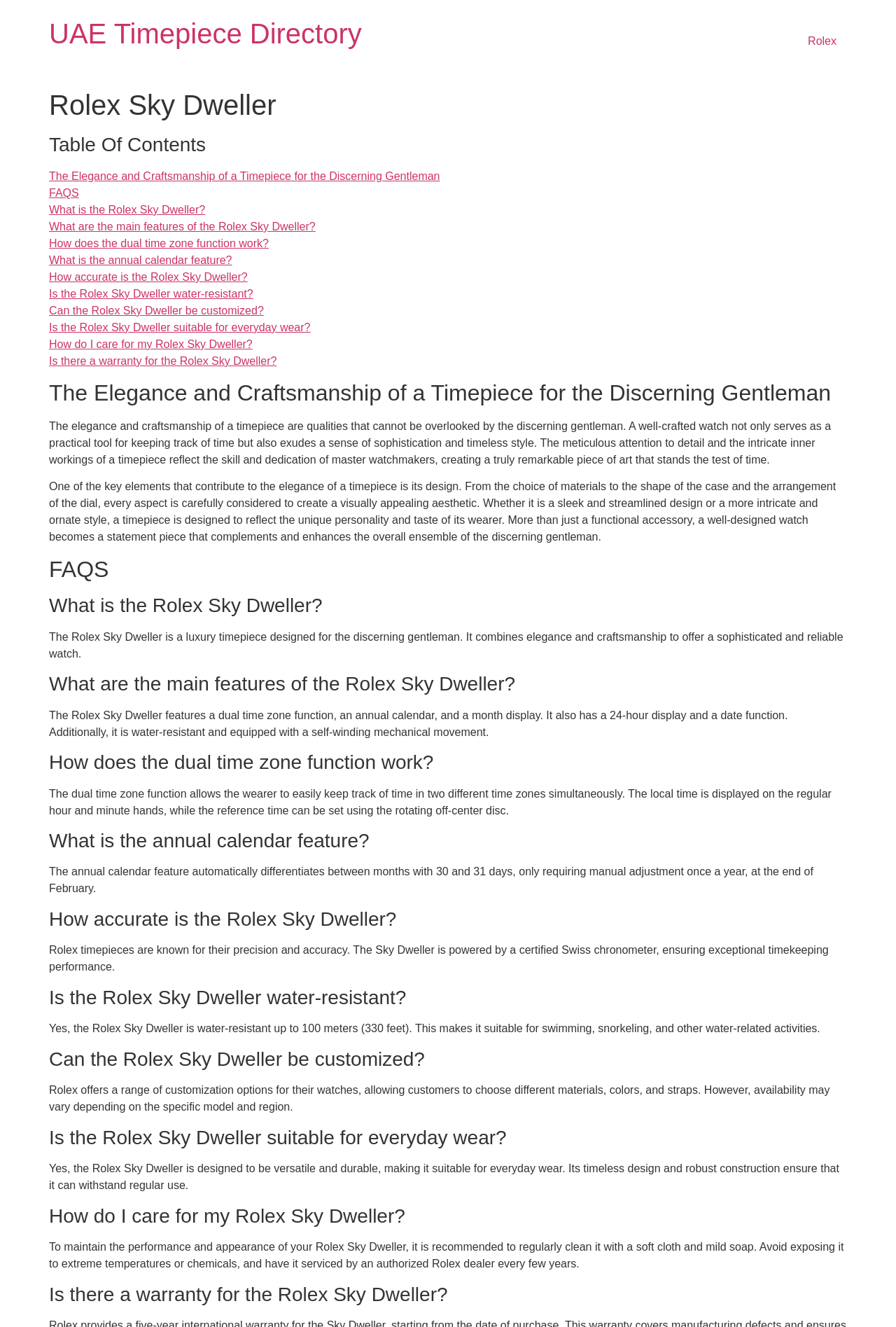What is the name of the timepiece featured in this article?
Analyze the image and deliver a detailed answer to the question.

The article's title and multiple headings throughout the page mention the 'Rolex Sky Dweller', indicating that it is the primary subject of the article.